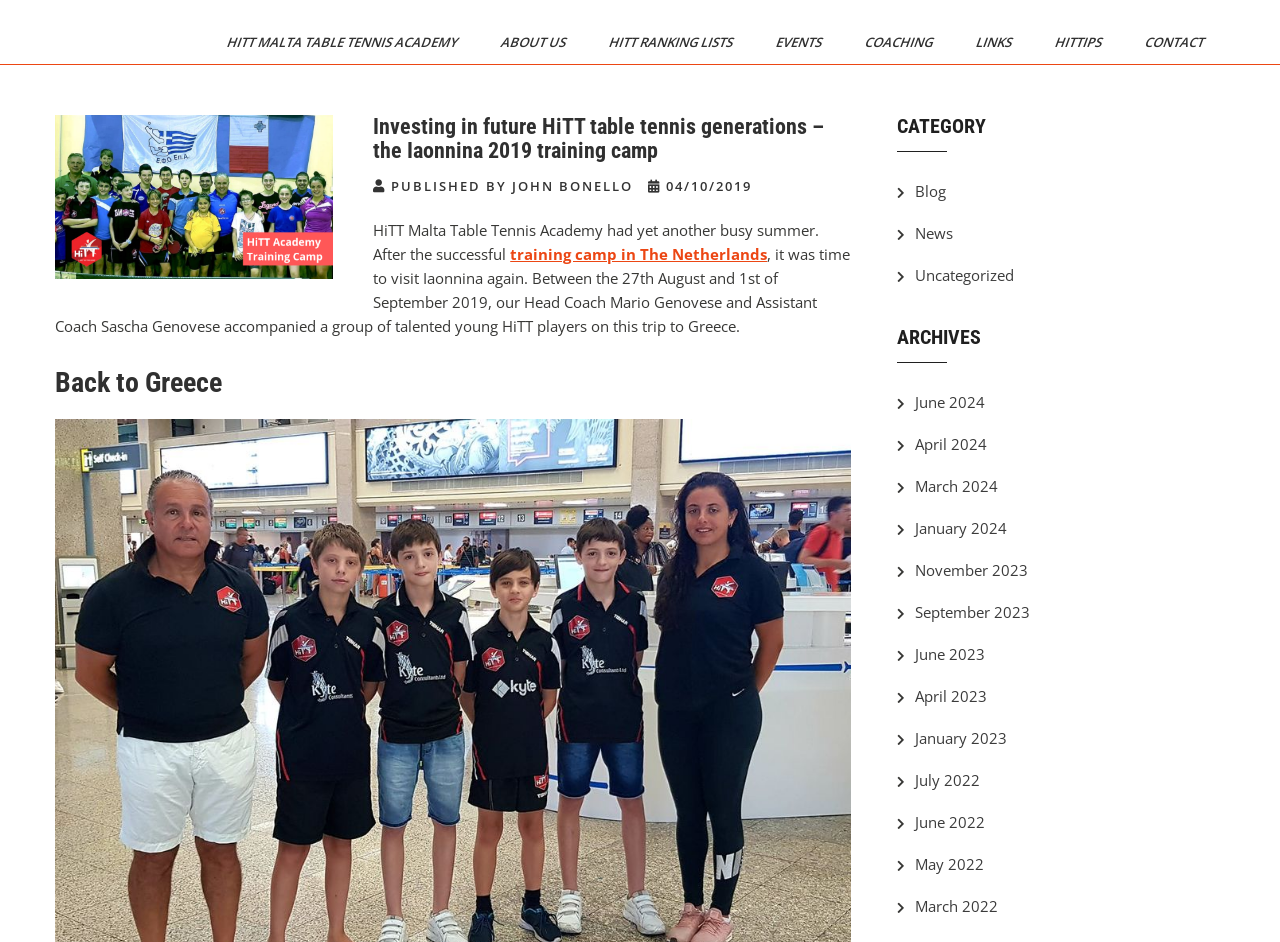Identify the bounding box coordinates of the clickable region required to complete the instruction: "Read about HiTT Ranking Lists". The coordinates should be given as four float numbers within the range of 0 and 1, i.e., [left, top, right, bottom].

[0.455, 0.021, 0.595, 0.068]